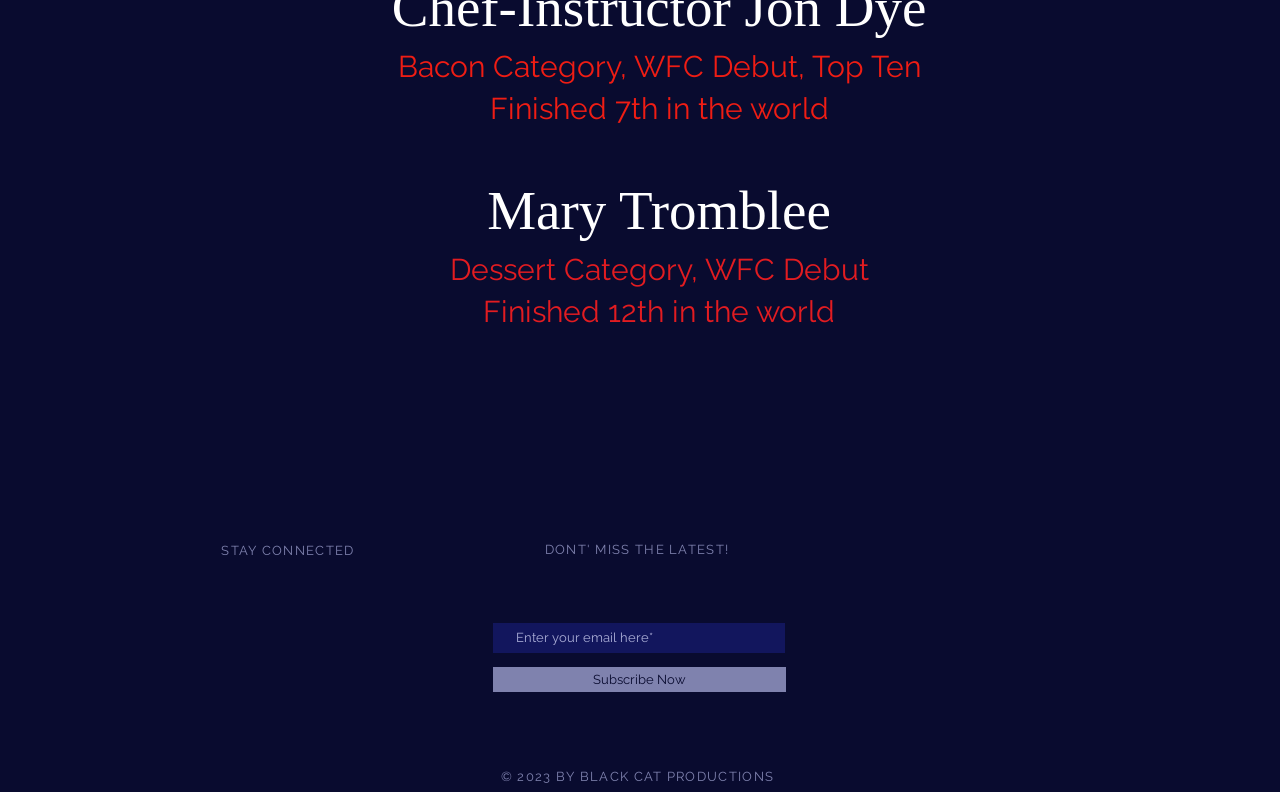Utilize the details in the image to thoroughly answer the following question: What social media platforms are available?

I examined the list element labeled 'Social Bar' and found four generic elements representing different social media platforms: Instagram, Facebook, Youtube, and TikTok.